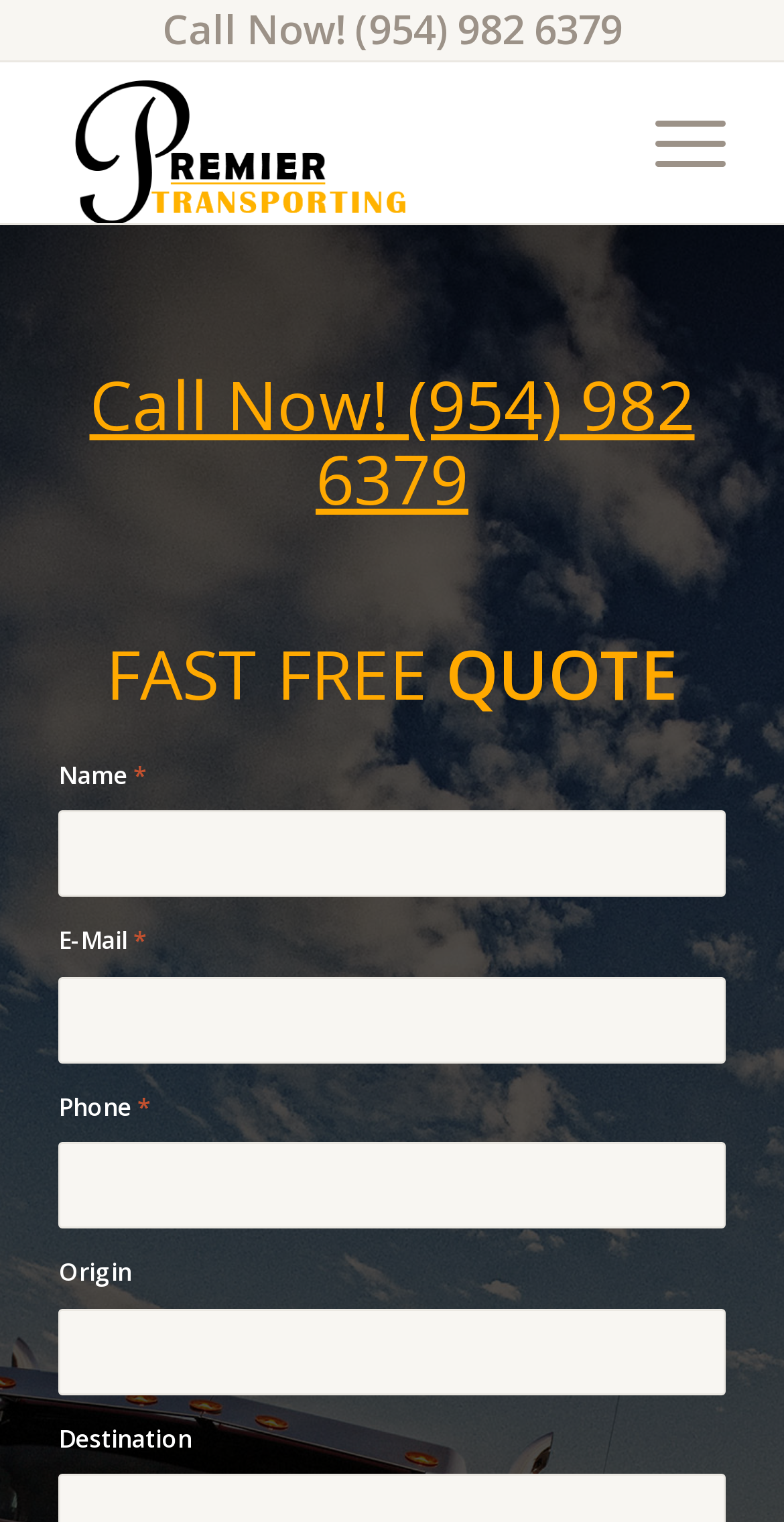Answer the question with a brief word or phrase:
What is the purpose of the 'Menu' link?

Unknown